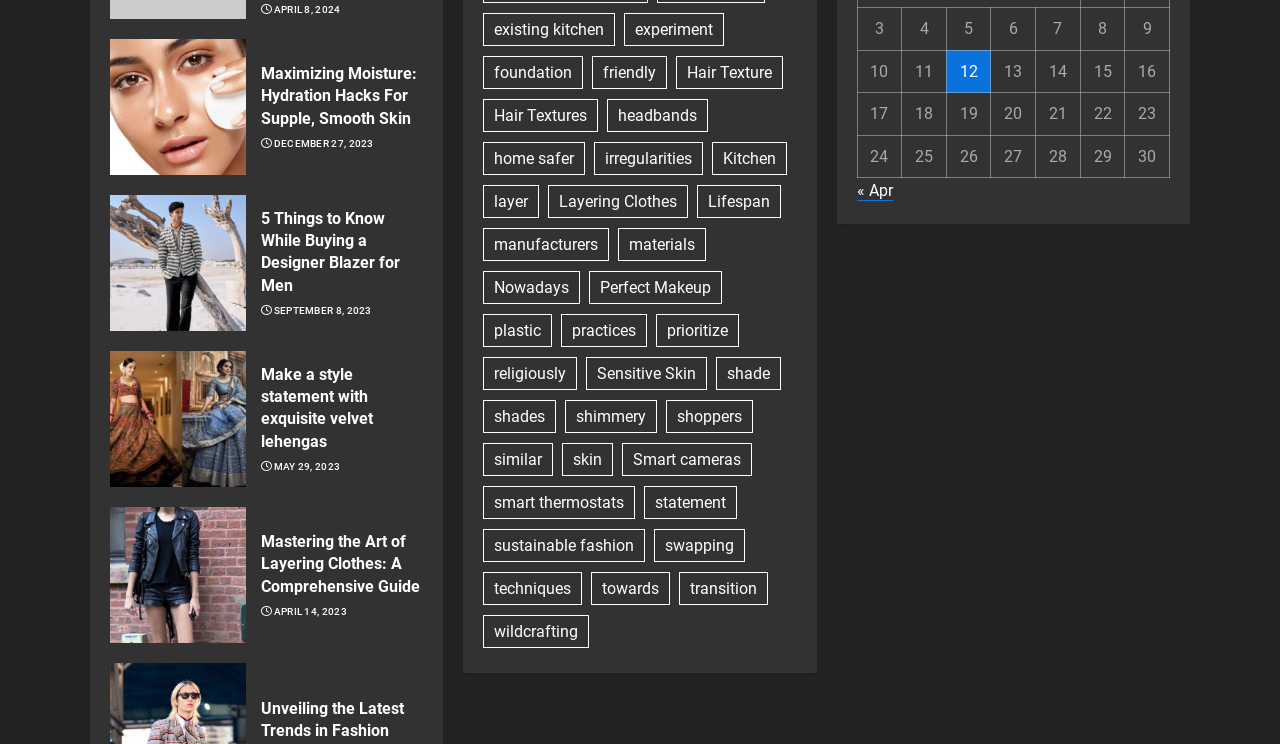Using the element description sustainable fashion, predict the bounding box coordinates for the UI element. Provide the coordinates in (top-left x, top-left y, bottom-right x, bottom-right y) format with values ranging from 0 to 1.

[0.378, 0.711, 0.504, 0.756]